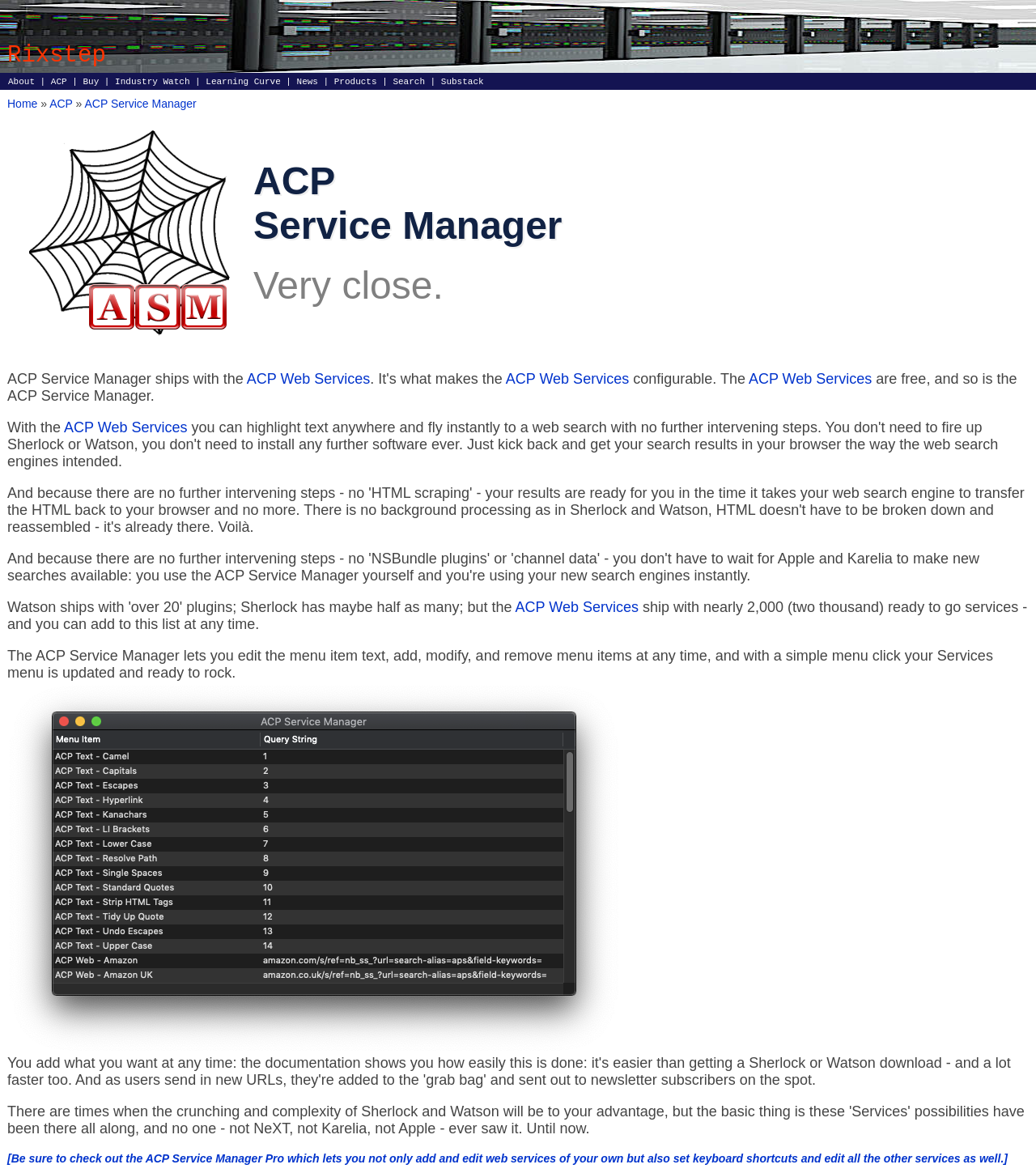Respond with a single word or phrase to the following question: How many ready-to-go services are available?

2,000